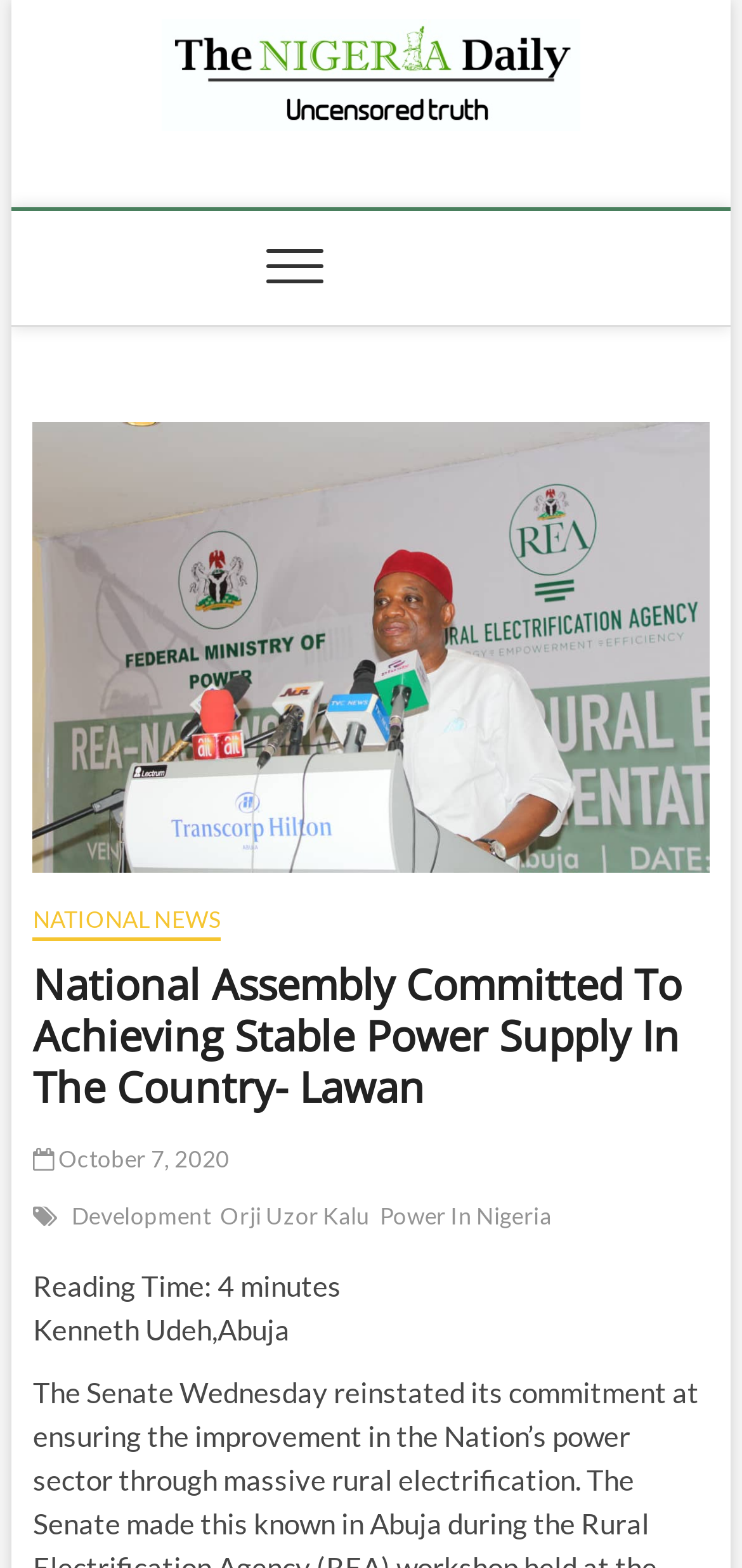What is the name of the news website?
Kindly give a detailed and elaborate answer to the question.

I determined the answer by looking at the top-left corner of the webpage, where I found a logo and a text 'The Nigeria Daily', which is likely the name of the news website.